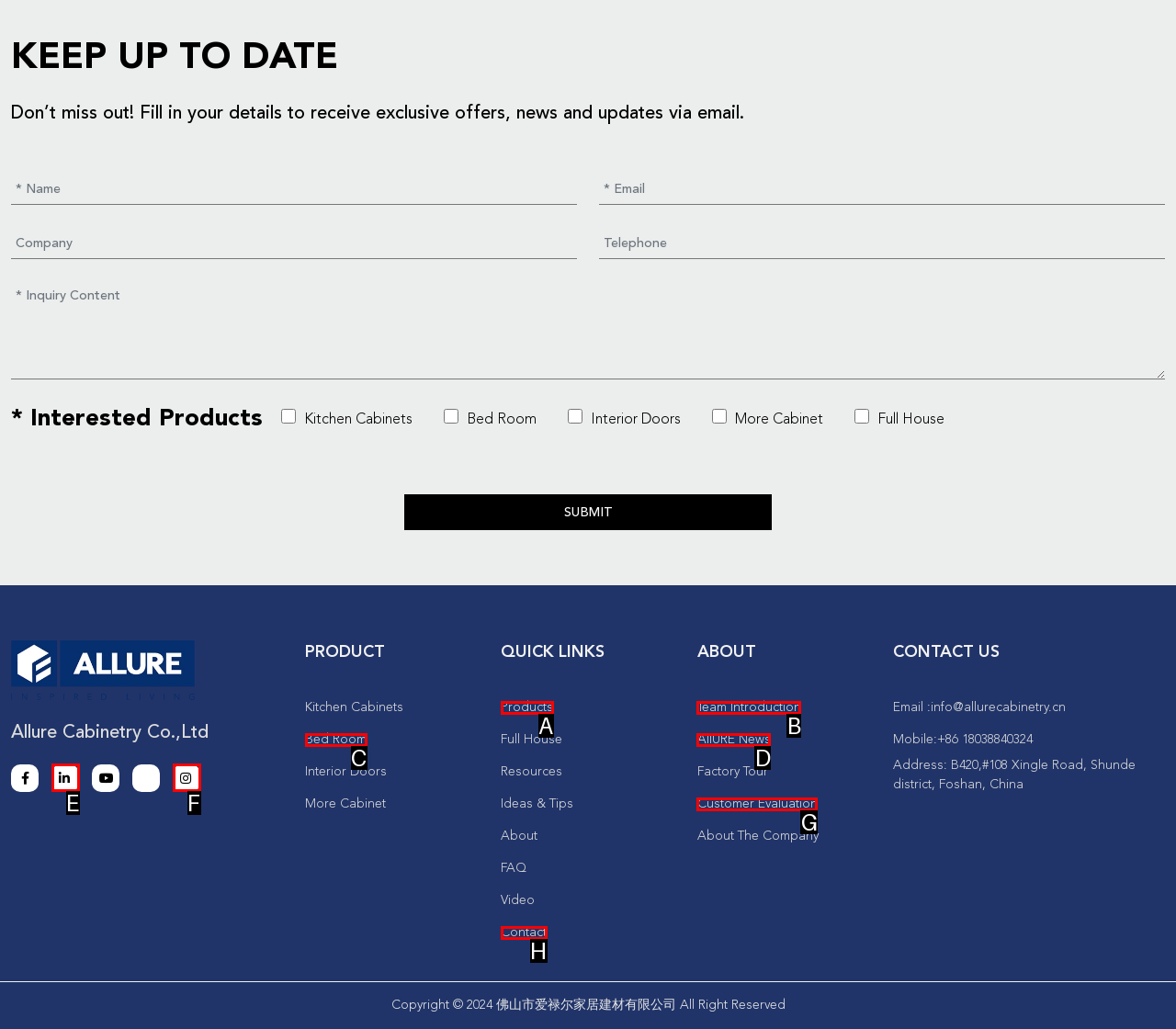Choose the HTML element that corresponds to the description: AllURE News
Provide the answer by selecting the letter from the given choices.

D